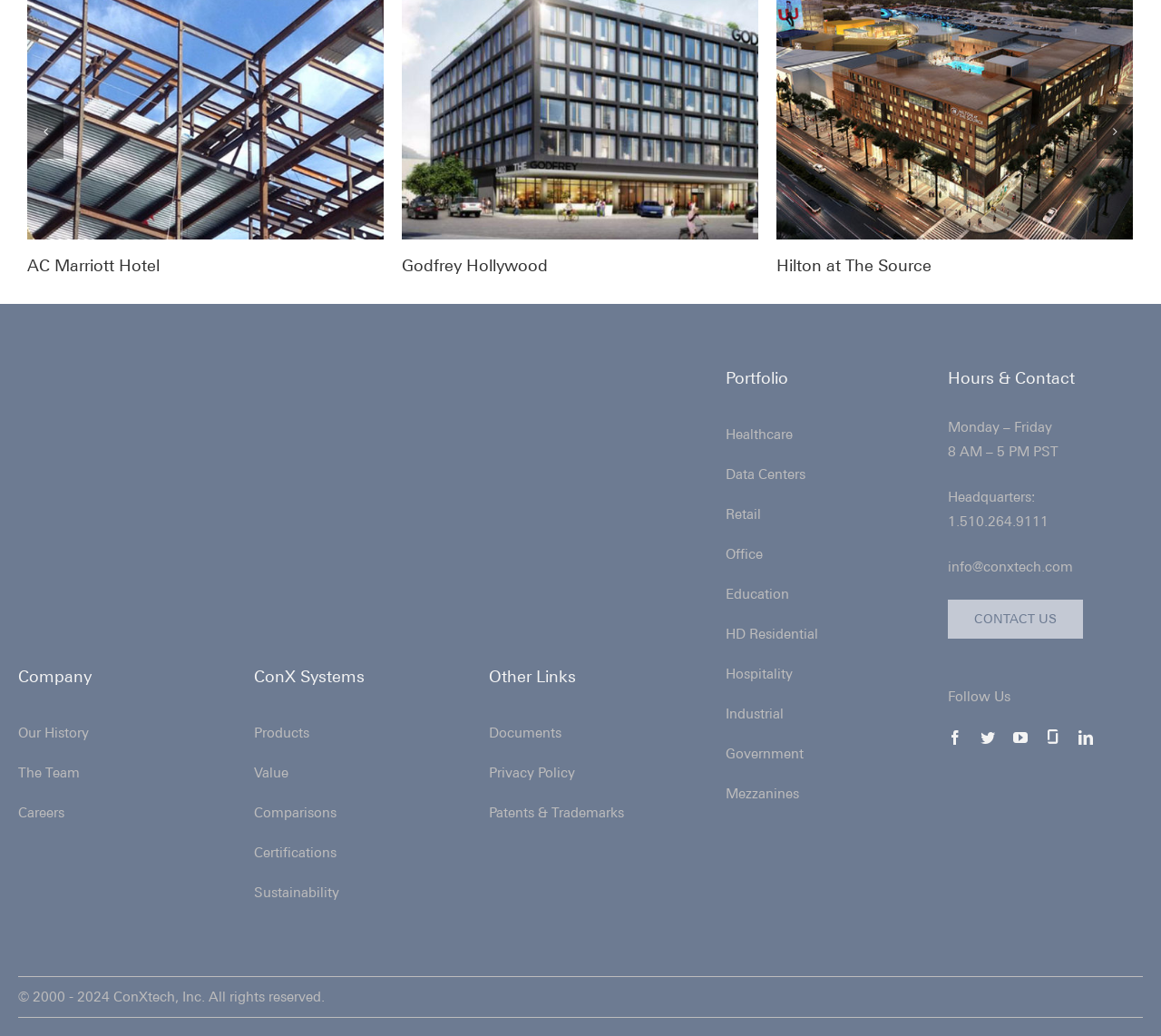What are the office hours?
Based on the screenshot, provide your answer in one word or phrase.

8 AM – 5 PM PST